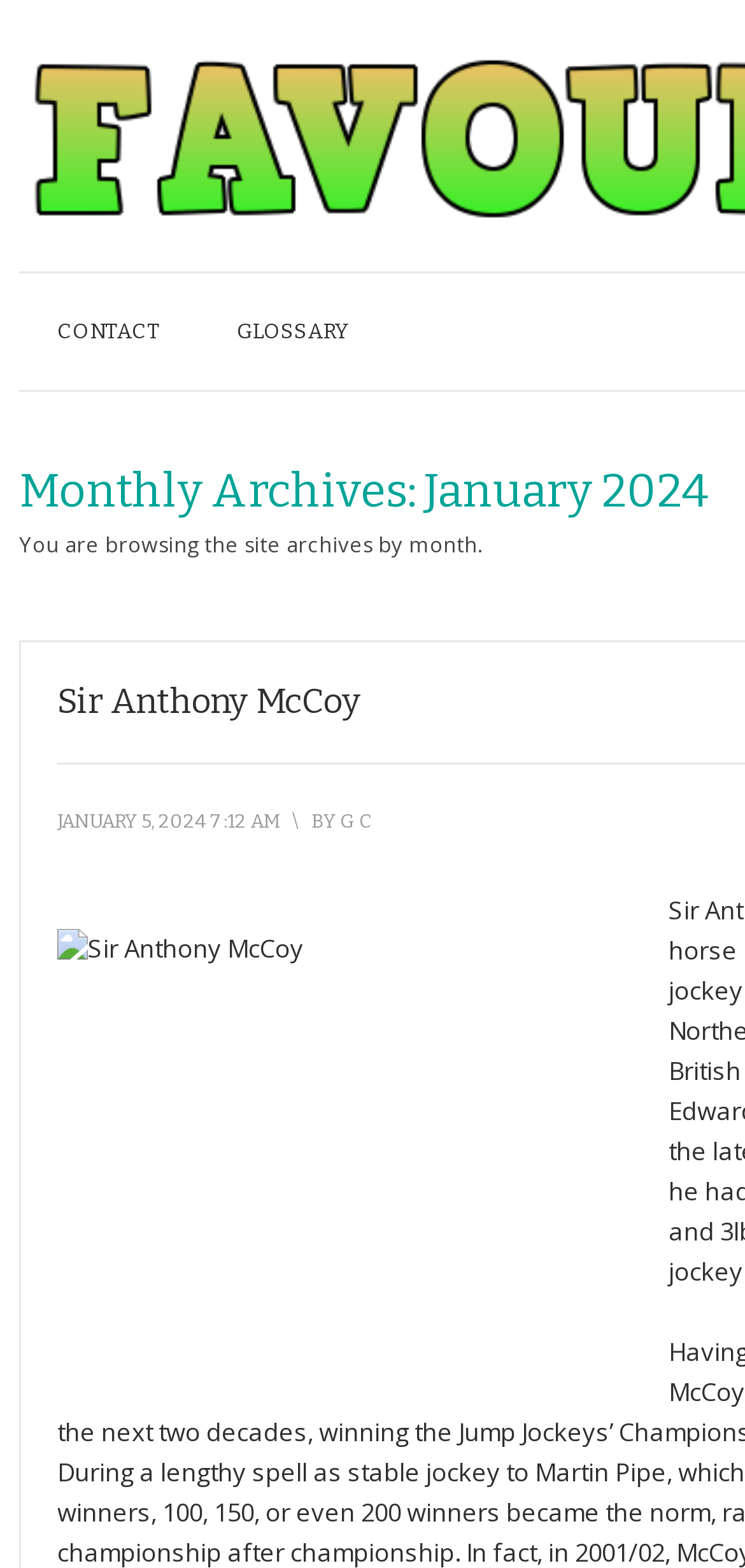What is the topic of the article?
Offer a detailed and exhaustive answer to the question.

The topic of the article is 'Sir Anthony McCoy', which is mentioned in the link 'Sir Anthony McCoy' and also has an associated image.